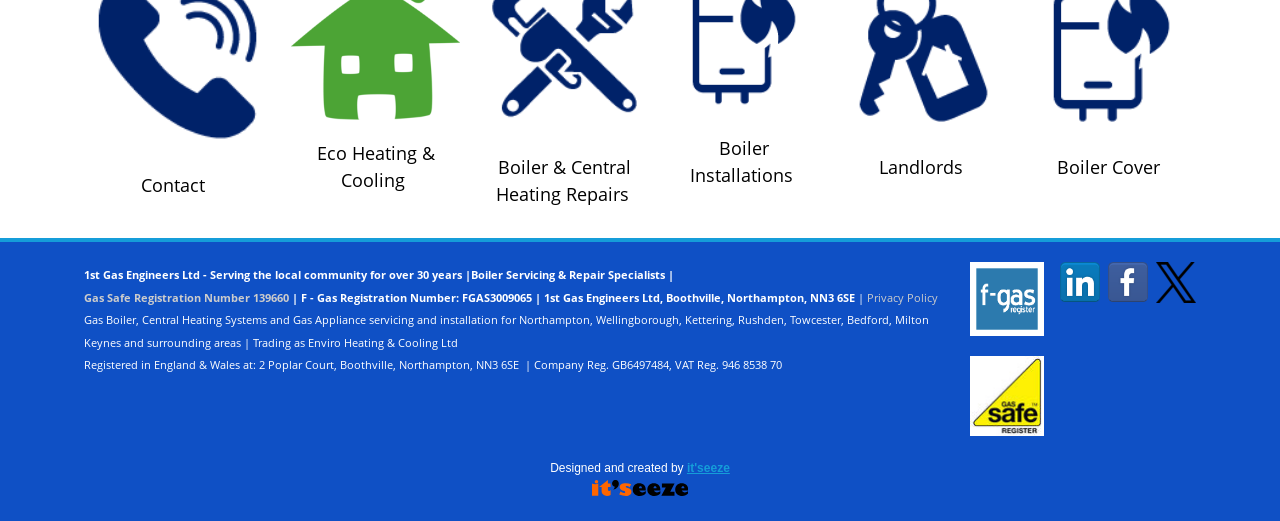Please identify the bounding box coordinates of the element's region that needs to be clicked to fulfill the following instruction: "Follow 1st Gas on LinkedIn". The bounding box coordinates should consist of four float numbers between 0 and 1, i.e., [left, top, right, bottom].

[0.828, 0.503, 0.859, 0.58]